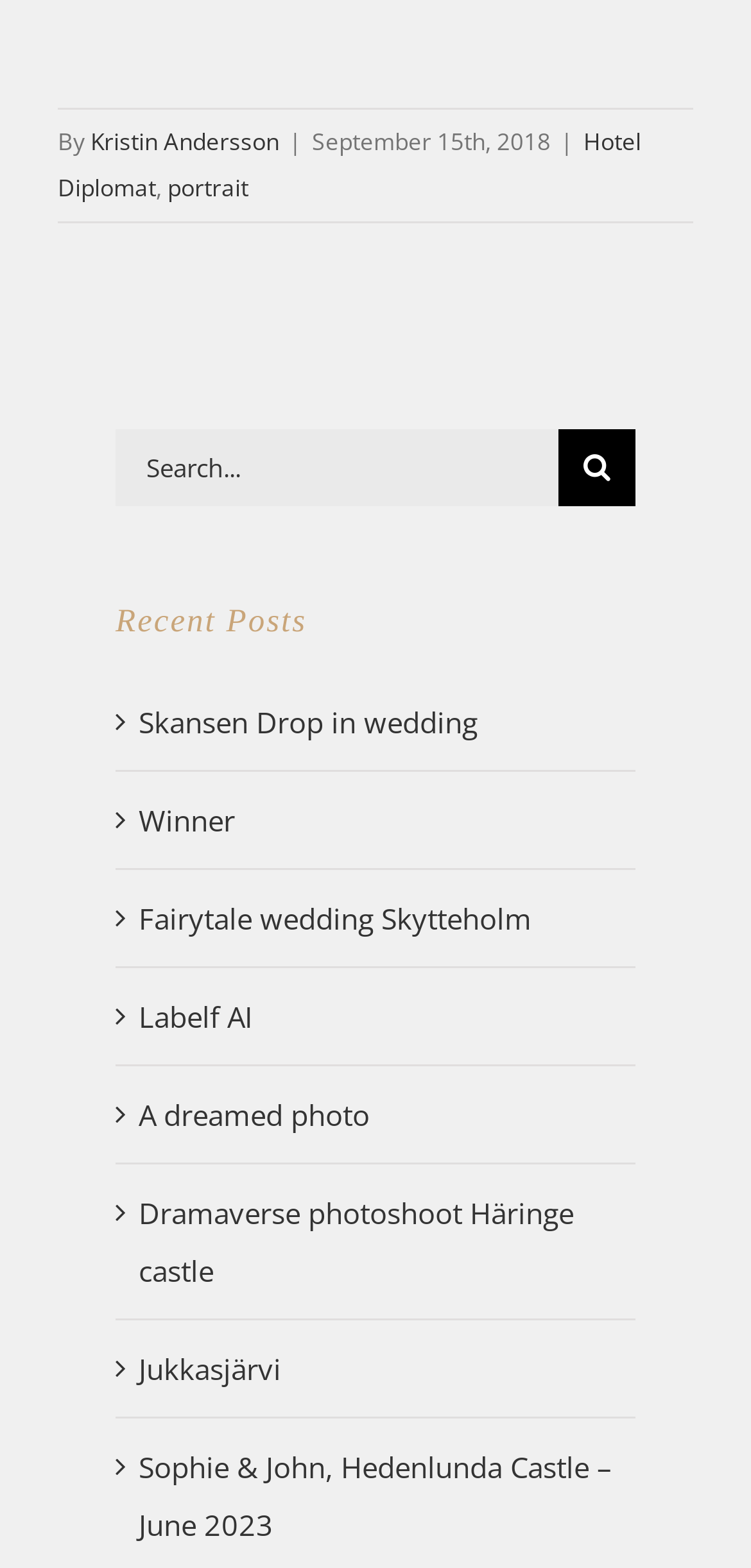Give a one-word or one-phrase response to the question: 
What is the date of the article?

September 15th, 2018